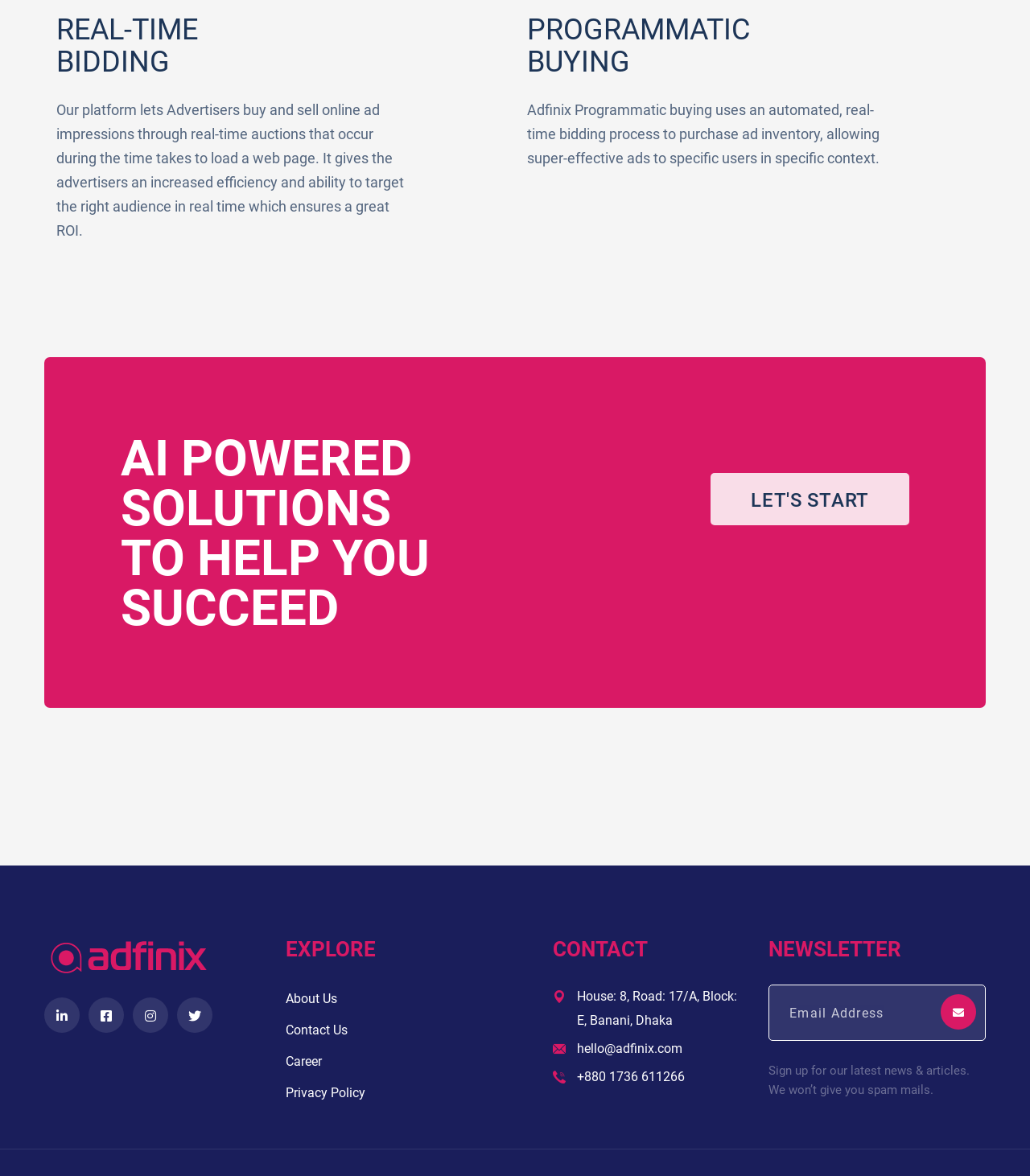Using the description "name="email" placeholder="Email Address"", locate and provide the bounding box of the UI element.

[0.746, 0.837, 0.957, 0.885]